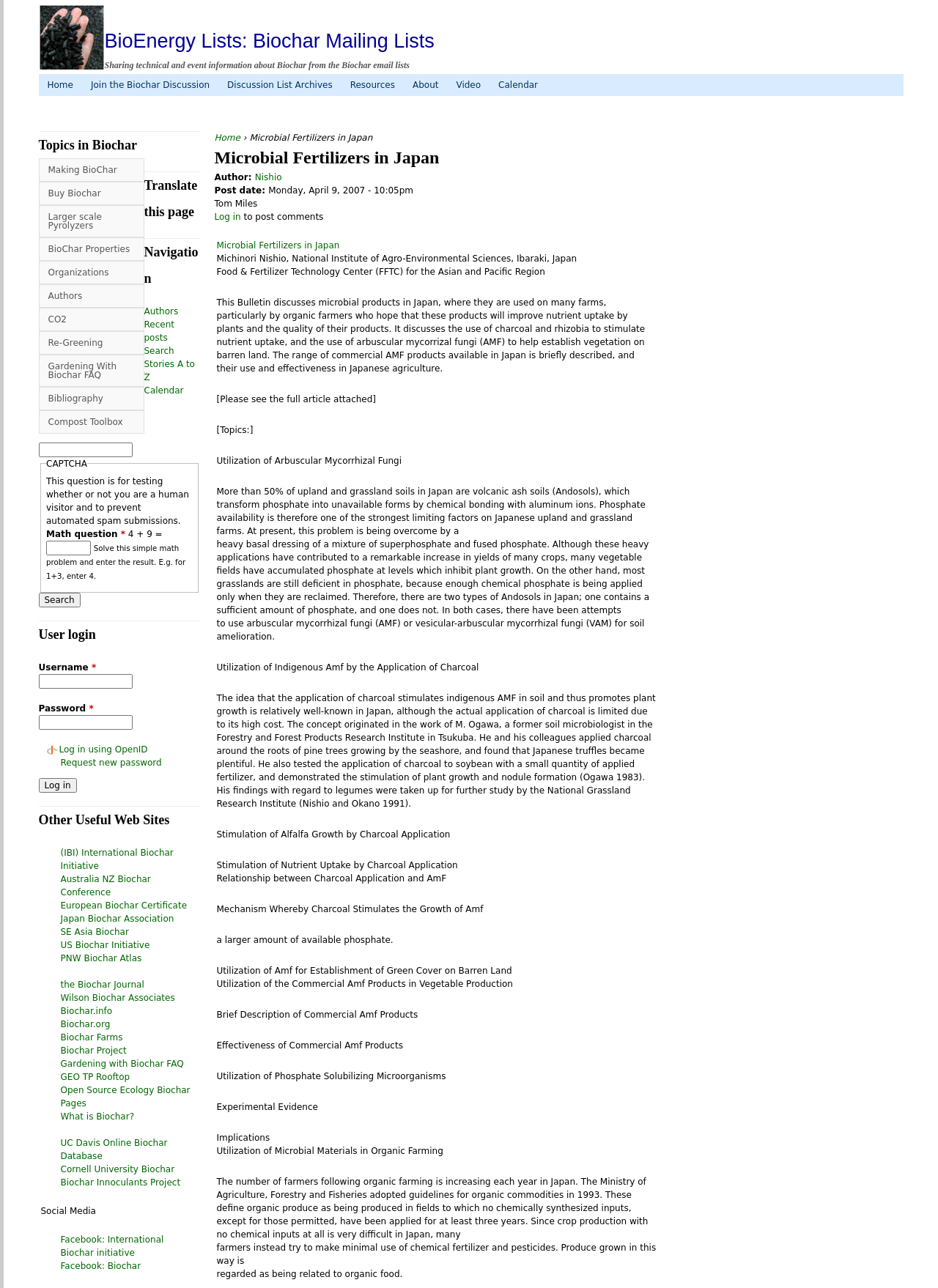Identify the bounding box coordinates of the region that needs to be clicked to carry out this instruction: "Join the Biochar Discussion". Provide these coordinates as four float numbers ranging from 0 to 1, i.e., [left, top, right, bottom].

[0.087, 0.057, 0.233, 0.074]